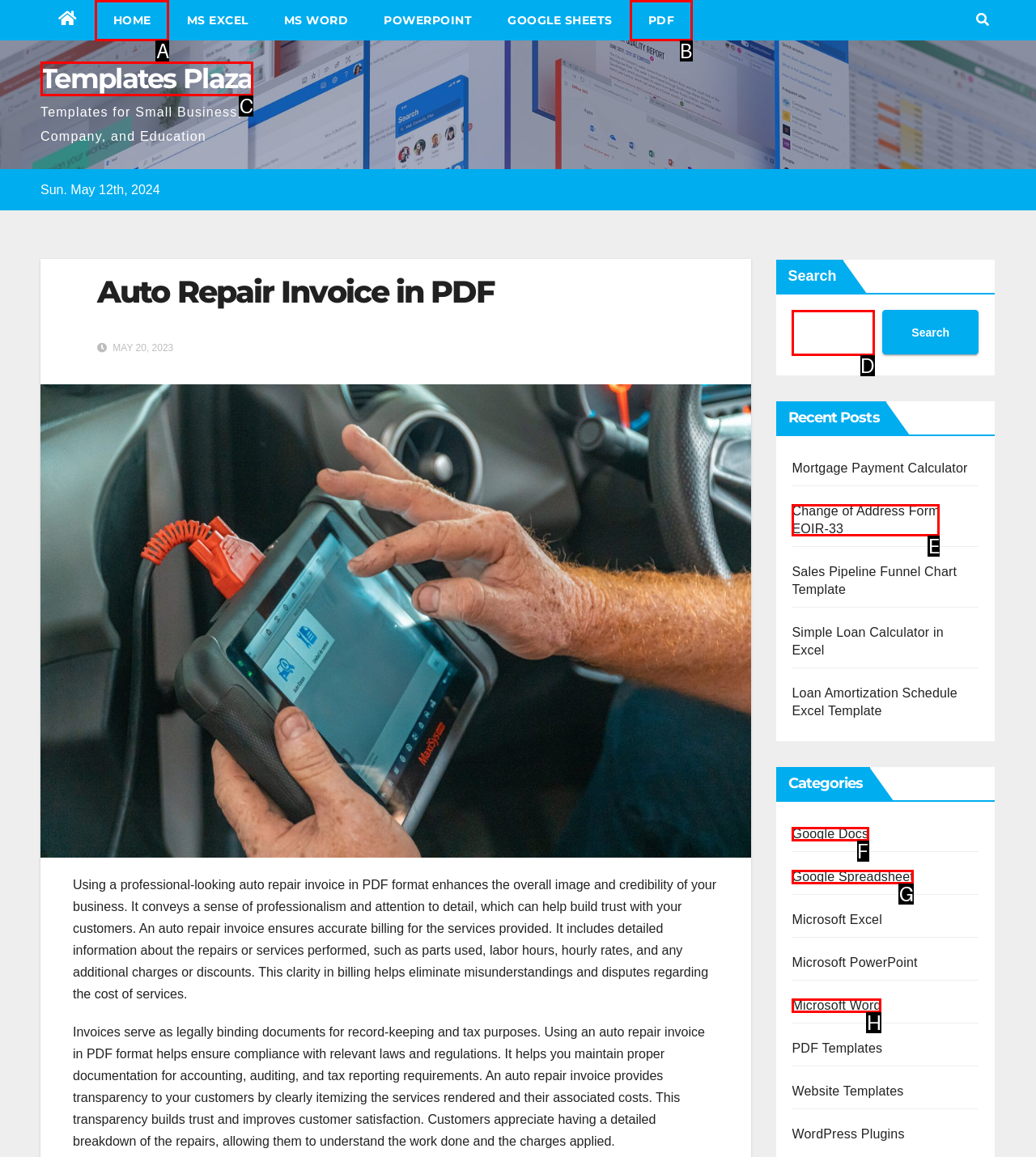Determine which option should be clicked to carry out this task: Click on the HOME link
State the letter of the correct choice from the provided options.

A